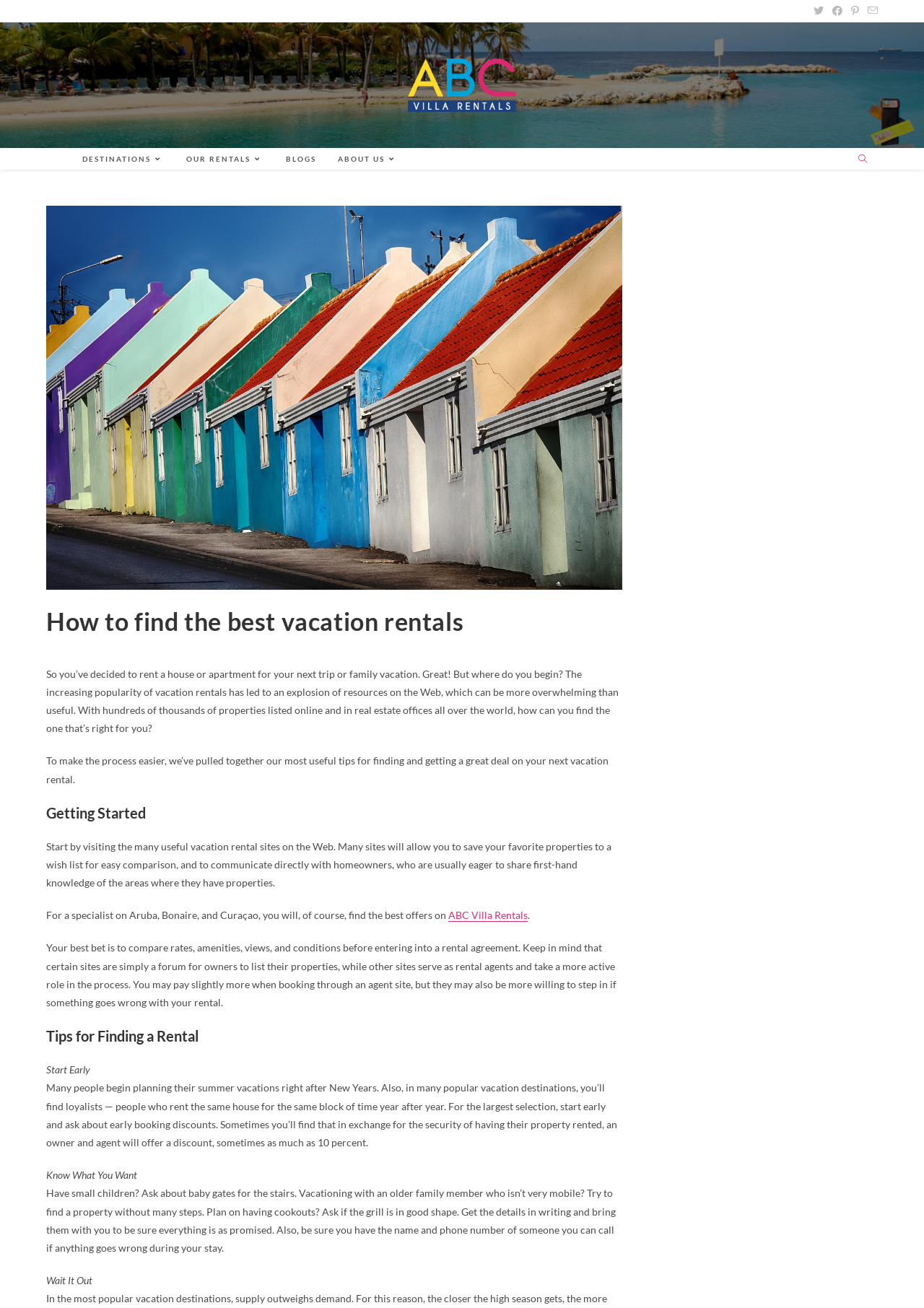Describe all significant elements and features of the webpage.

The webpage is about finding the best vacation rentals, specifically providing tips and guidance for individuals planning their next trip or family vacation. At the top right corner, there is a list of social links, including Twitter, Facebook, Pinterest, and an email option. Below this, there is a link to the ABC Villa Rentals Blog, accompanied by an image of the blog's logo.

The main content of the webpage is divided into sections, with headings and paragraphs of text. The first section is an introduction, explaining the increasing popularity of vacation rentals and the overwhelming number of resources available online. The text then provides an overview of the tips and advice that will be shared in the article.

The next section is titled "Getting Started" and advises readers to visit various vacation rental sites on the web, allowing them to save favorite properties and communicate directly with homeowners. This section also mentions ABC Villa Rentals as a specialist for Aruba, Bonaire, and Curaçao.

The following sections provide tips for finding a rental, including starting early, knowing what you want, and waiting it out. These sections offer specific advice, such as asking about baby gates for the stairs, finding a property without many steps, and getting details in writing.

Throughout the webpage, there are no images other than the ABC Villa Rentals Blog logo. The layout is clean, with clear headings and concise text, making it easy to navigate and read.